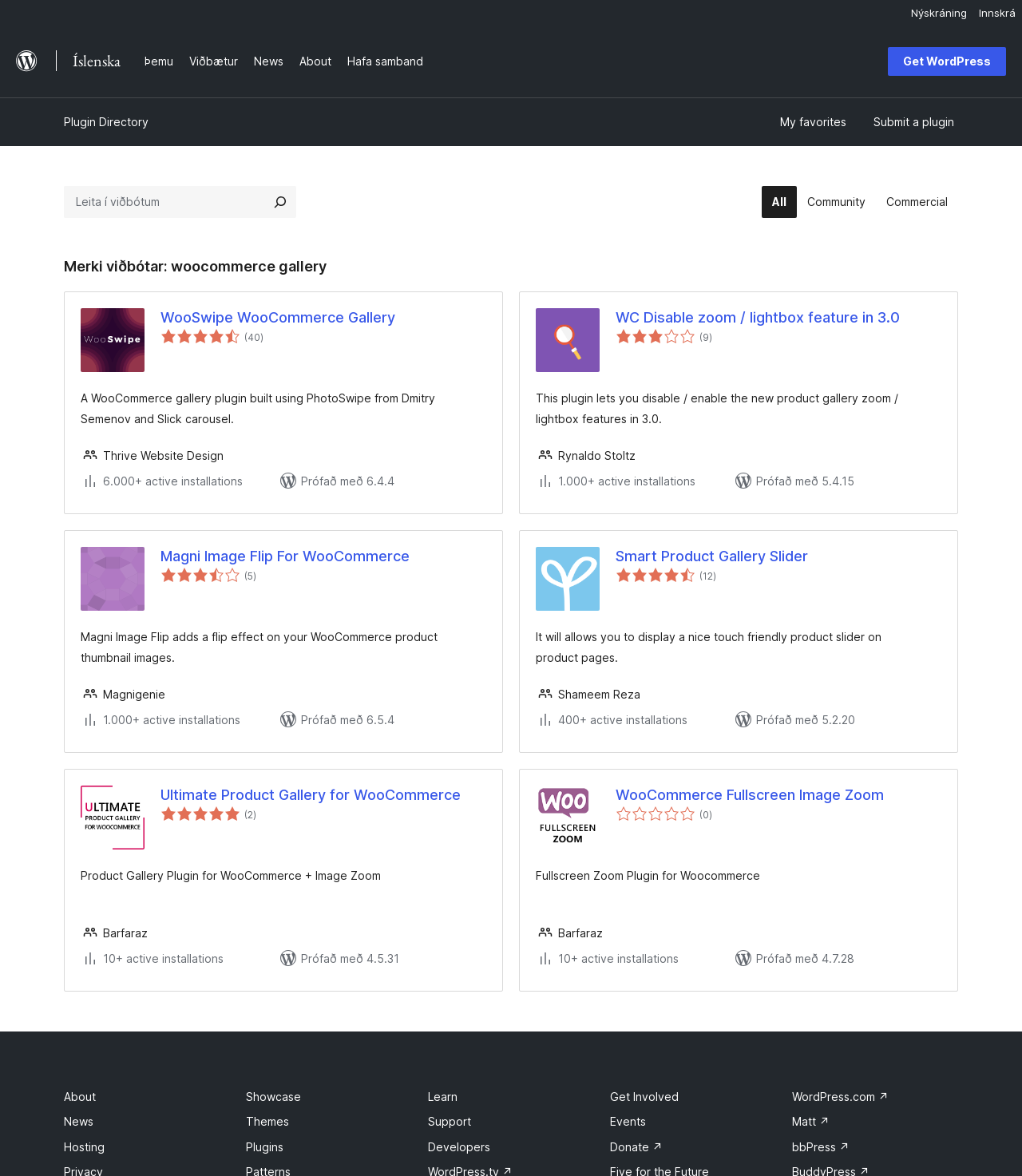Reply to the question with a single word or phrase:
What is the category of plugins on this page?

woocommerce gallery